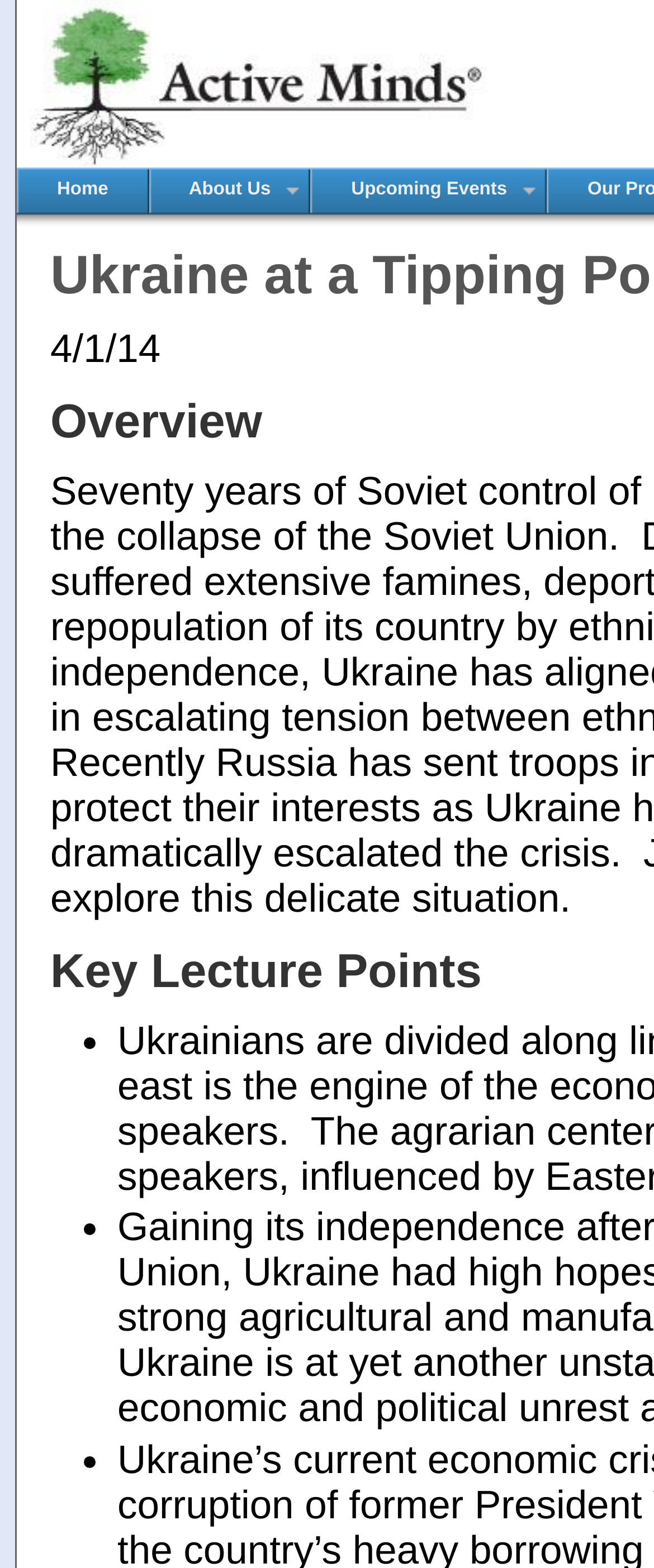Provide a brief response in the form of a single word or phrase:
How many list markers are there on the webpage?

3